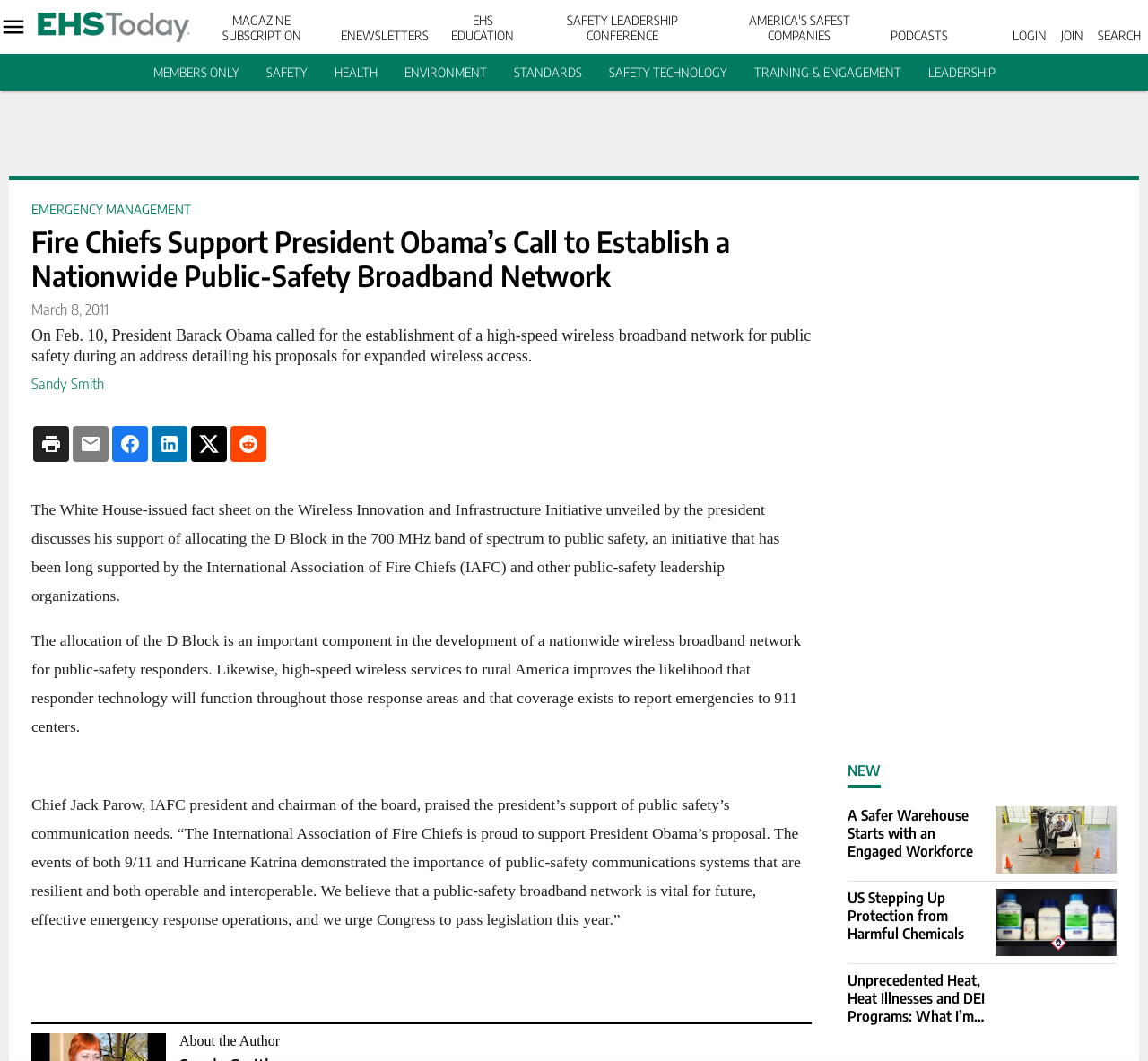Carefully examine the image and provide an in-depth answer to the question: What is the purpose of allocating the D Block in the 700 MHz band of spectrum?

According to the article, the allocation of the D Block is an important component in the development of a nationwide wireless broadband network for public-safety responders, which implies that the purpose of allocating the D Block is for public safety.